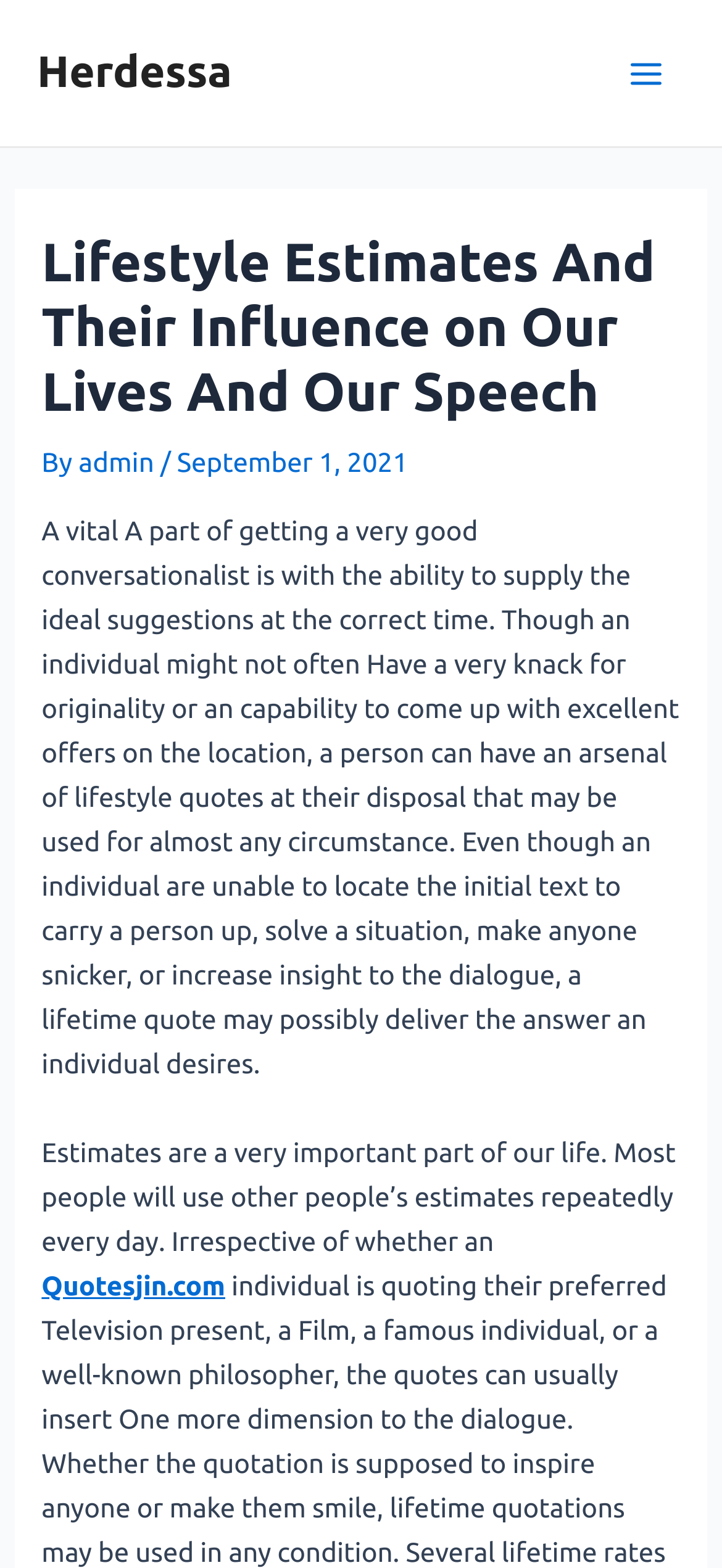Extract the bounding box for the UI element that matches this description: "‹".

None